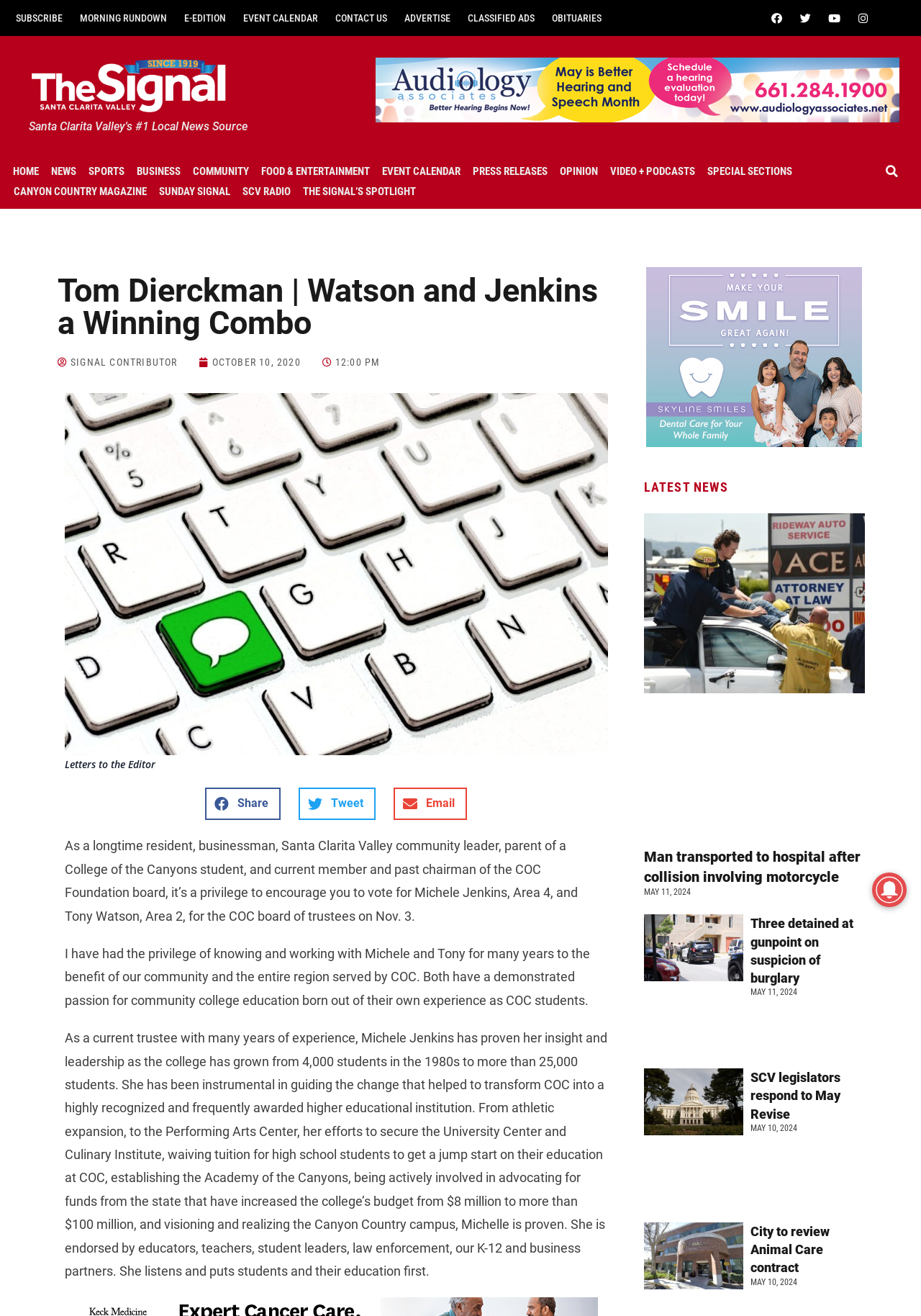Using the provided description Sunday Signal, find the bounding box coordinates for the UI element. Provide the coordinates in (top-left x, top-left y, bottom-right x, bottom-right y) format, ensuring all values are between 0 and 1.

[0.166, 0.138, 0.256, 0.153]